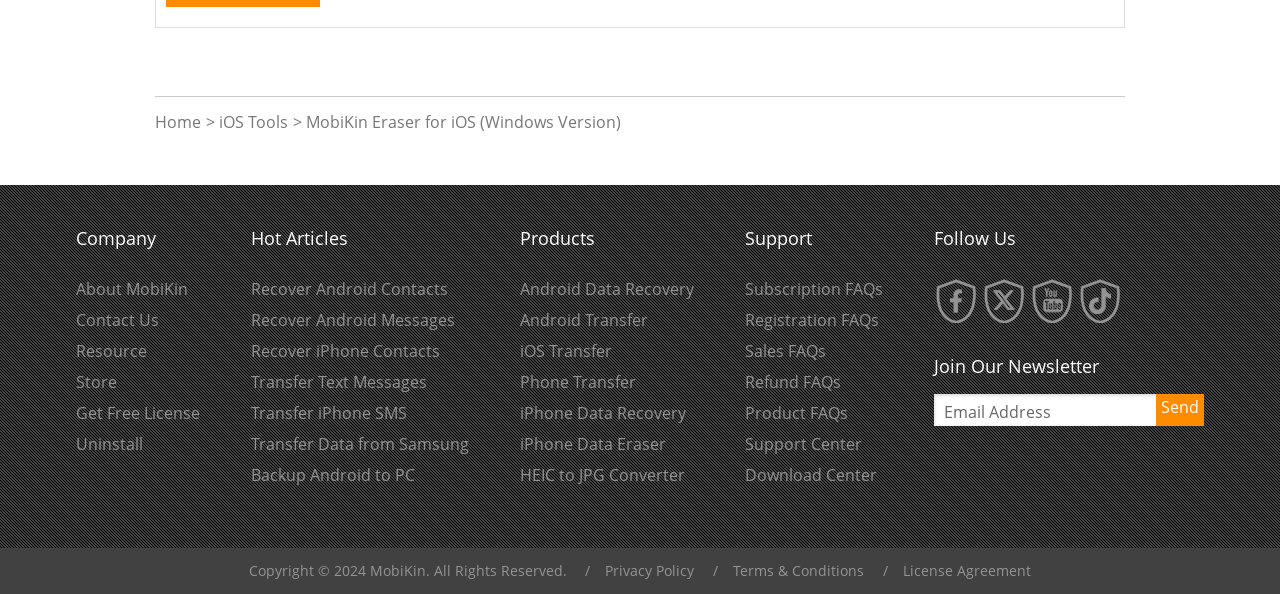Bounding box coordinates are specified in the format (top-left x, top-left y, bottom-right x, bottom-right y). All values are floating point numbers bounded between 0 and 1. Please provide the bounding box coordinate of the region this sentence describes: Get Free License

[0.059, 0.676, 0.156, 0.713]